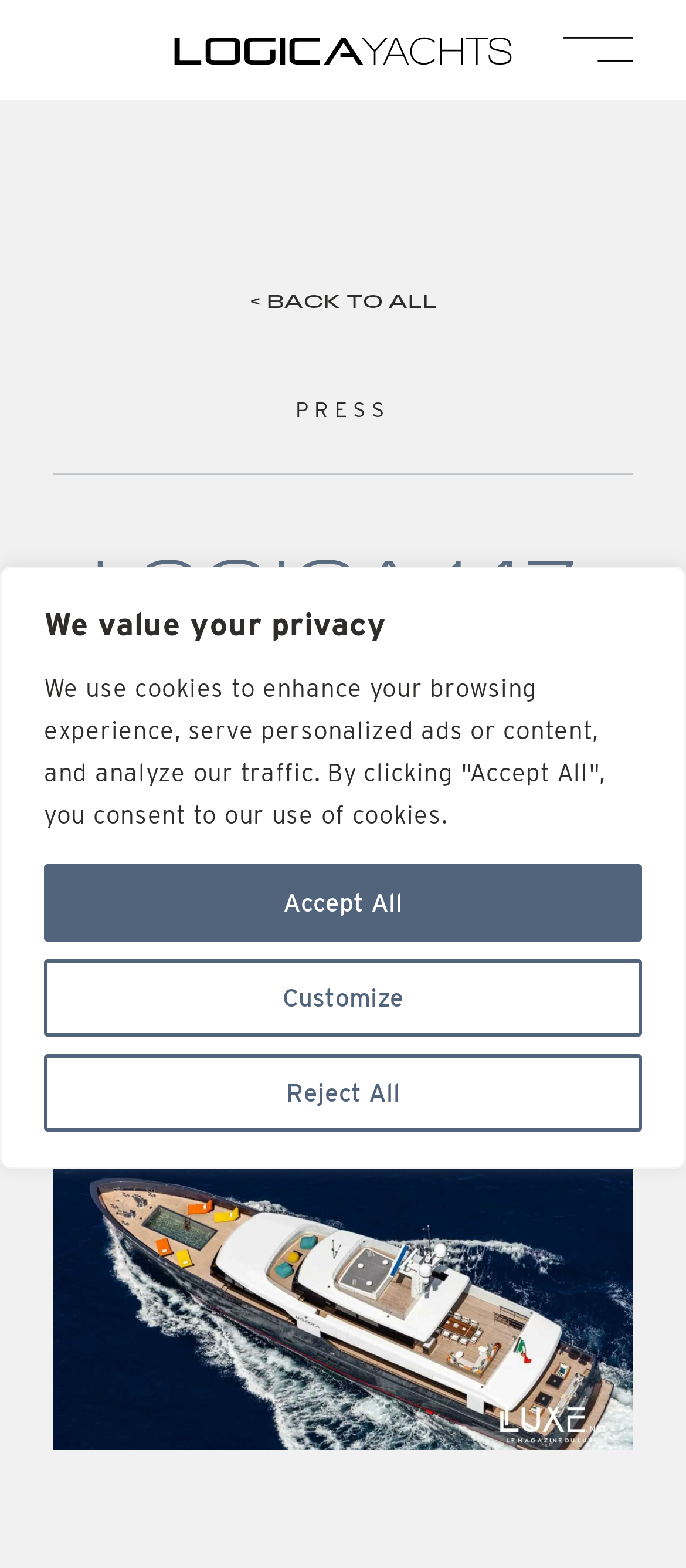Bounding box coordinates should be in the format (top-left x, top-left y, bottom-right x, bottom-right y) and all values should be floating point numbers between 0 and 1. Determine the bounding box coordinate for the UI element described as: < back to all

[0.364, 0.188, 0.636, 0.203]